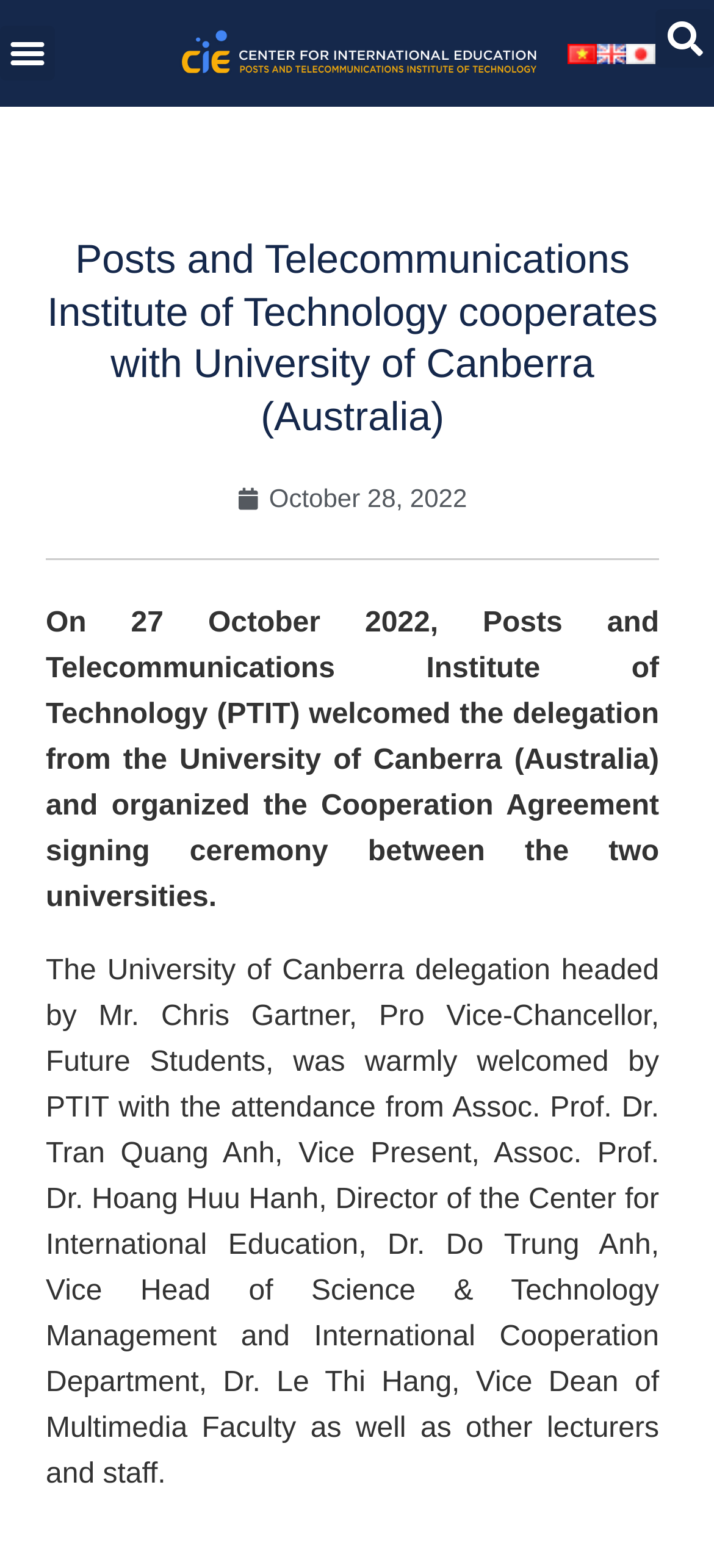Identify the bounding box for the UI element described as: "Menu". Ensure the coordinates are four float numbers between 0 and 1, formatted as [left, top, right, bottom].

[0.0, 0.017, 0.077, 0.052]